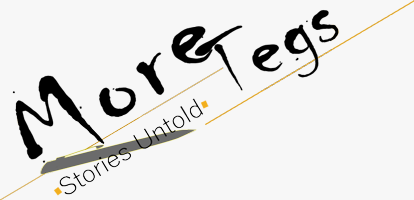Provide a one-word or one-phrase answer to the question:
What colors are used in the logo?

Black and orange